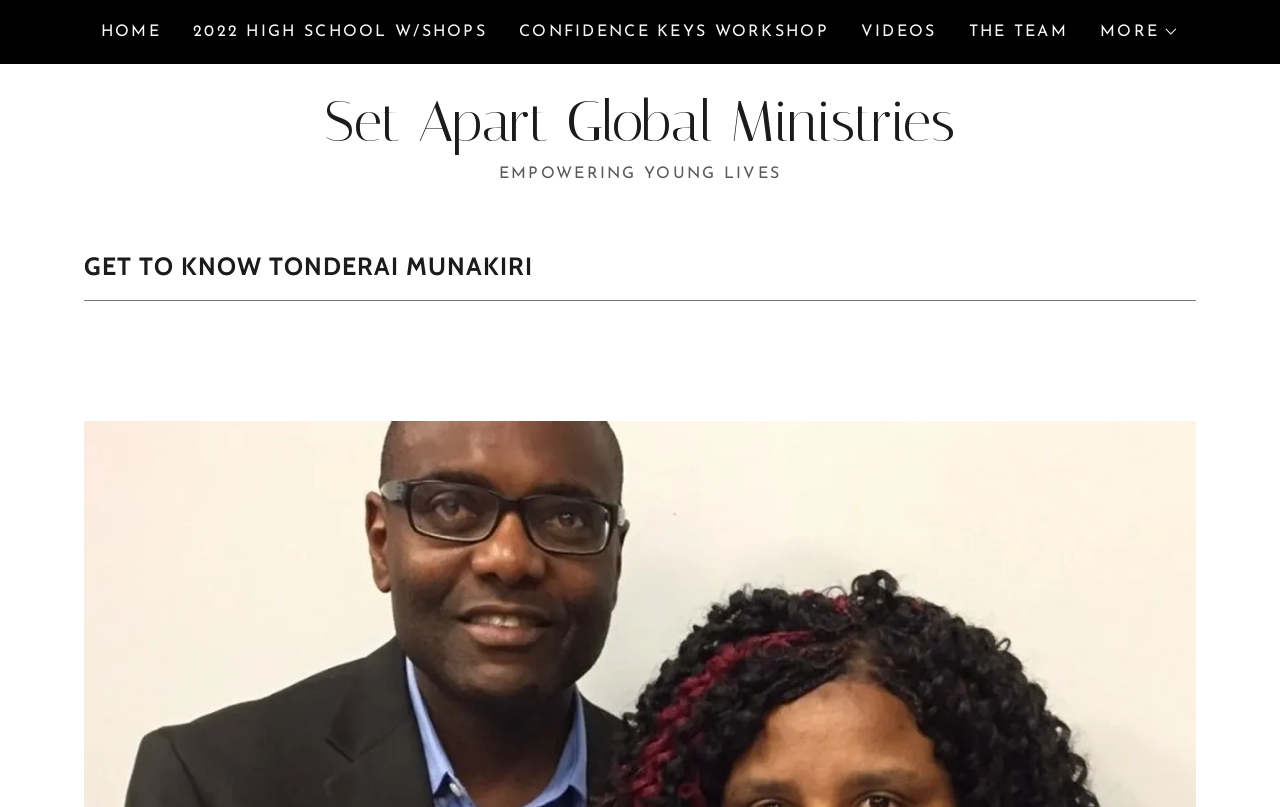Respond to the question with just a single word or phrase: 
What is the purpose of the 'MORE' button?

To show more options